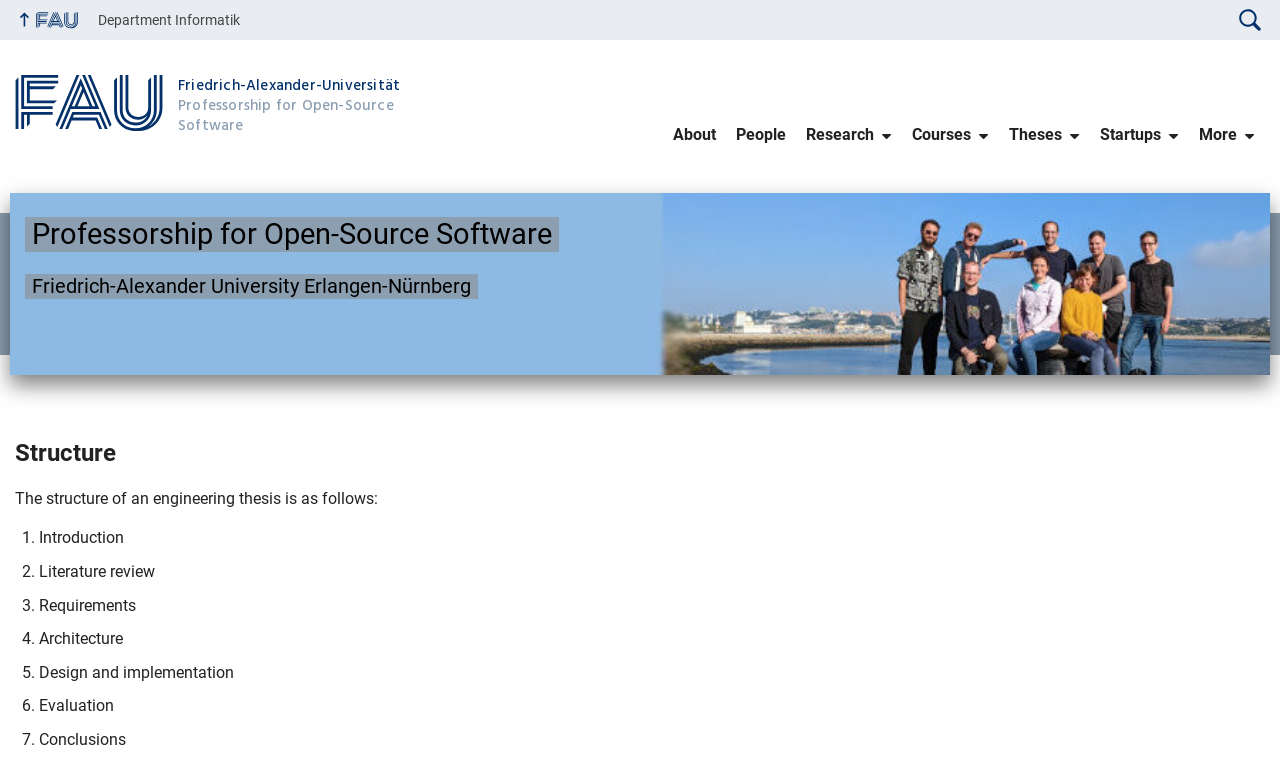Determine the bounding box coordinates of the section to be clicked to follow the instruction: "View Theses". The coordinates should be given as four float numbers between 0 and 1, formatted as [left, top, right, bottom].

[0.78, 0.147, 0.852, 0.204]